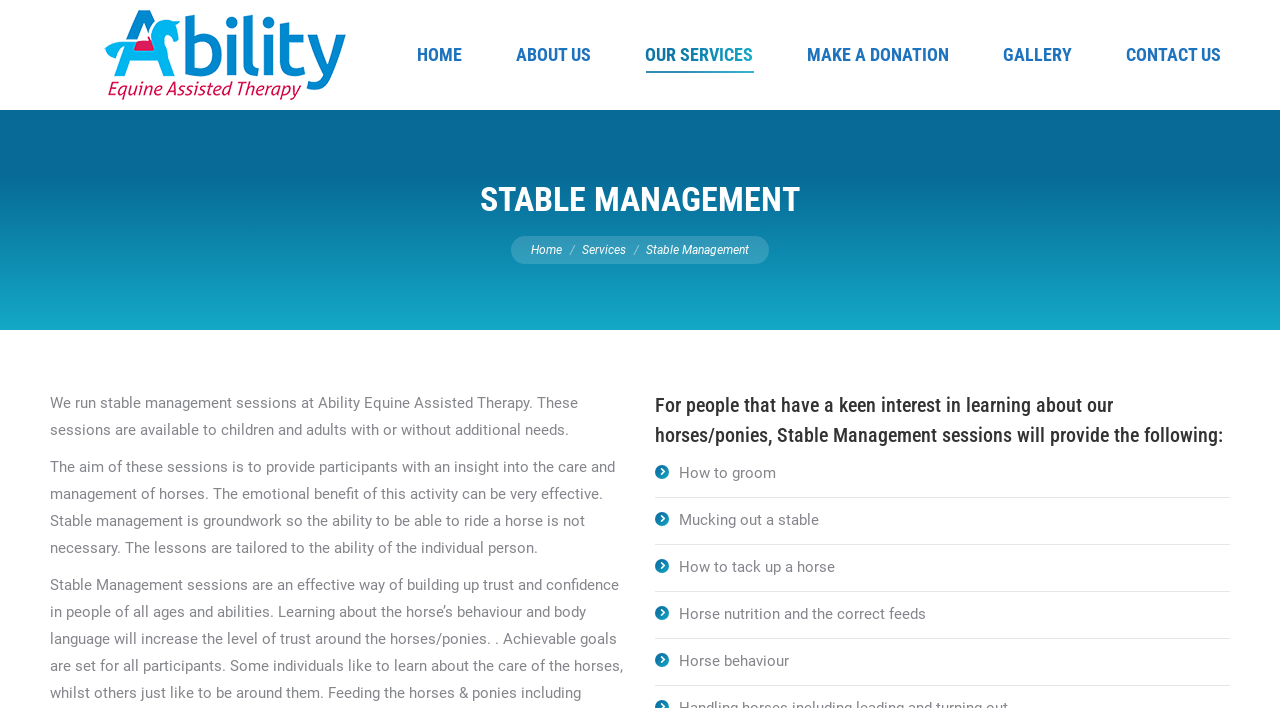Refer to the element description parent_node: Ability Equine Assisted Therapy and identify the corresponding bounding box in the screenshot. Format the coordinates as (top-left x, top-left y, bottom-right x, bottom-right y) with values in the range of 0 to 1.

[0.039, 0.0, 0.314, 0.155]